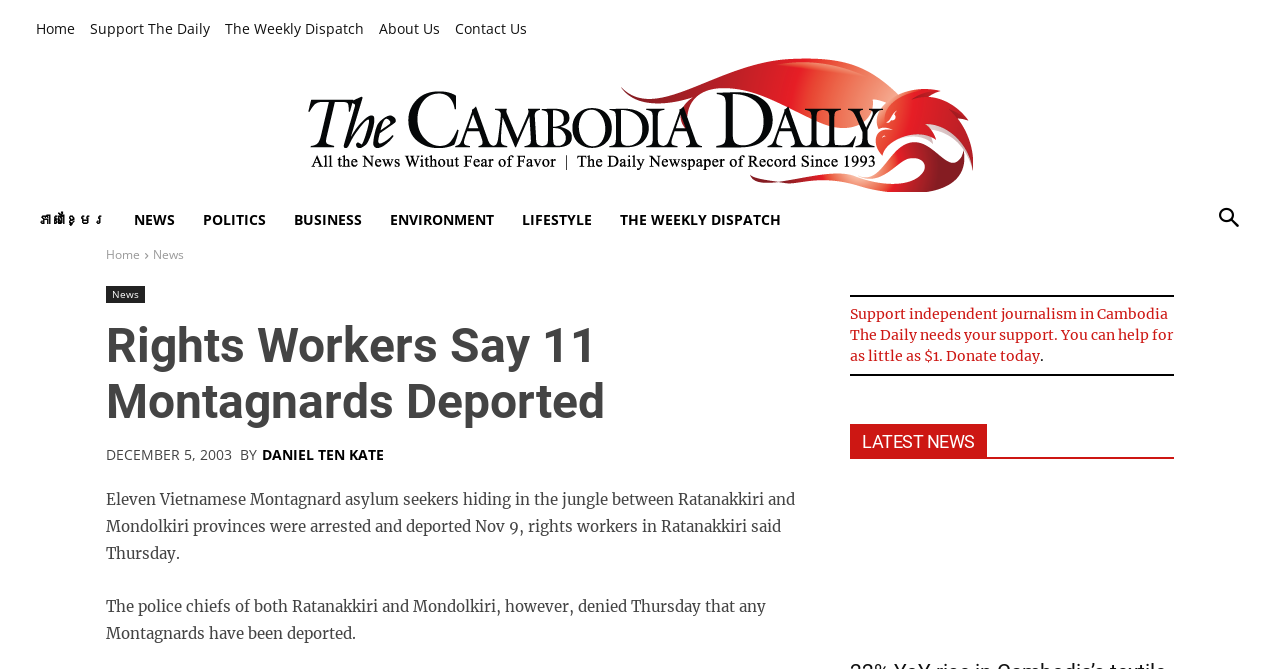Identify the bounding box for the UI element described as: "Contact Us". Ensure the coordinates are four float numbers between 0 and 1, formatted as [left, top, right, bottom].

[0.355, 0.021, 0.412, 0.066]